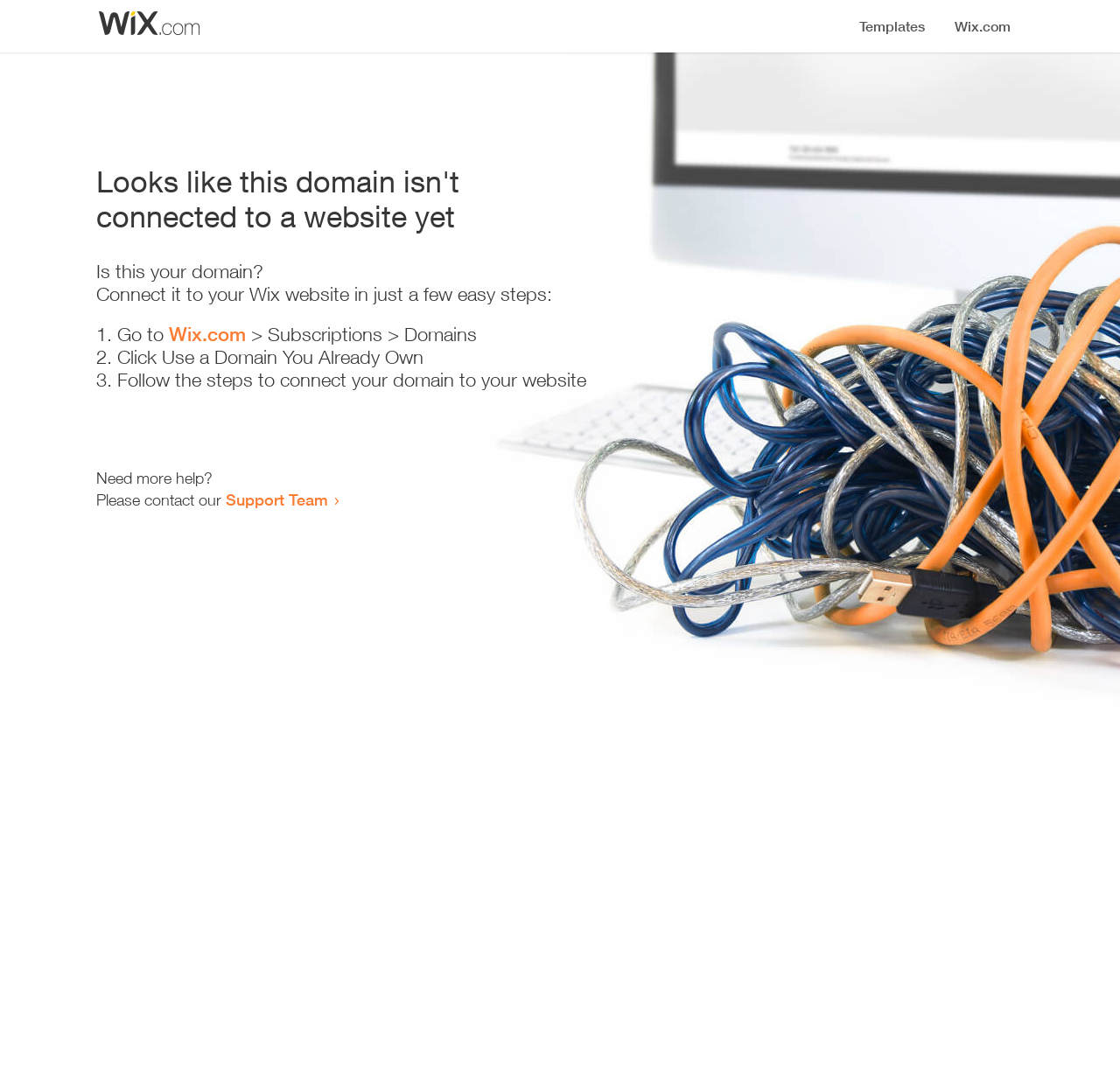What is the purpose of this webpage?
Use the image to give a comprehensive and detailed response to the question.

I inferred the purpose of the webpage by analyzing the text and instructions provided. The webpage appears to be guiding the user through the process of connecting a domain to a Wix website.